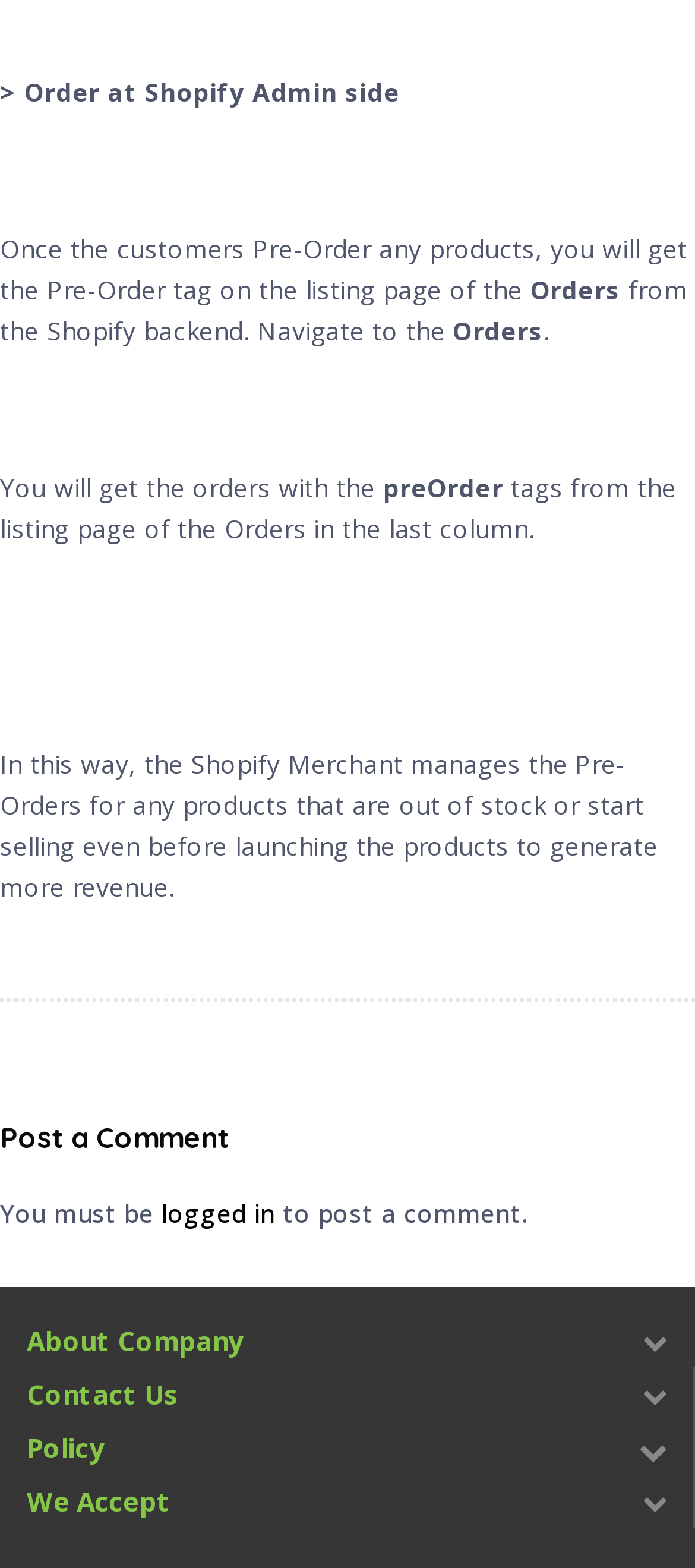What type of company is this?
Look at the image and respond to the question as thoroughly as possible.

Based on the content of the webpage, it appears that the company is related to e-commerce, specifically Shopify, and is discussing how to manage Pre-Orders and generate revenue.